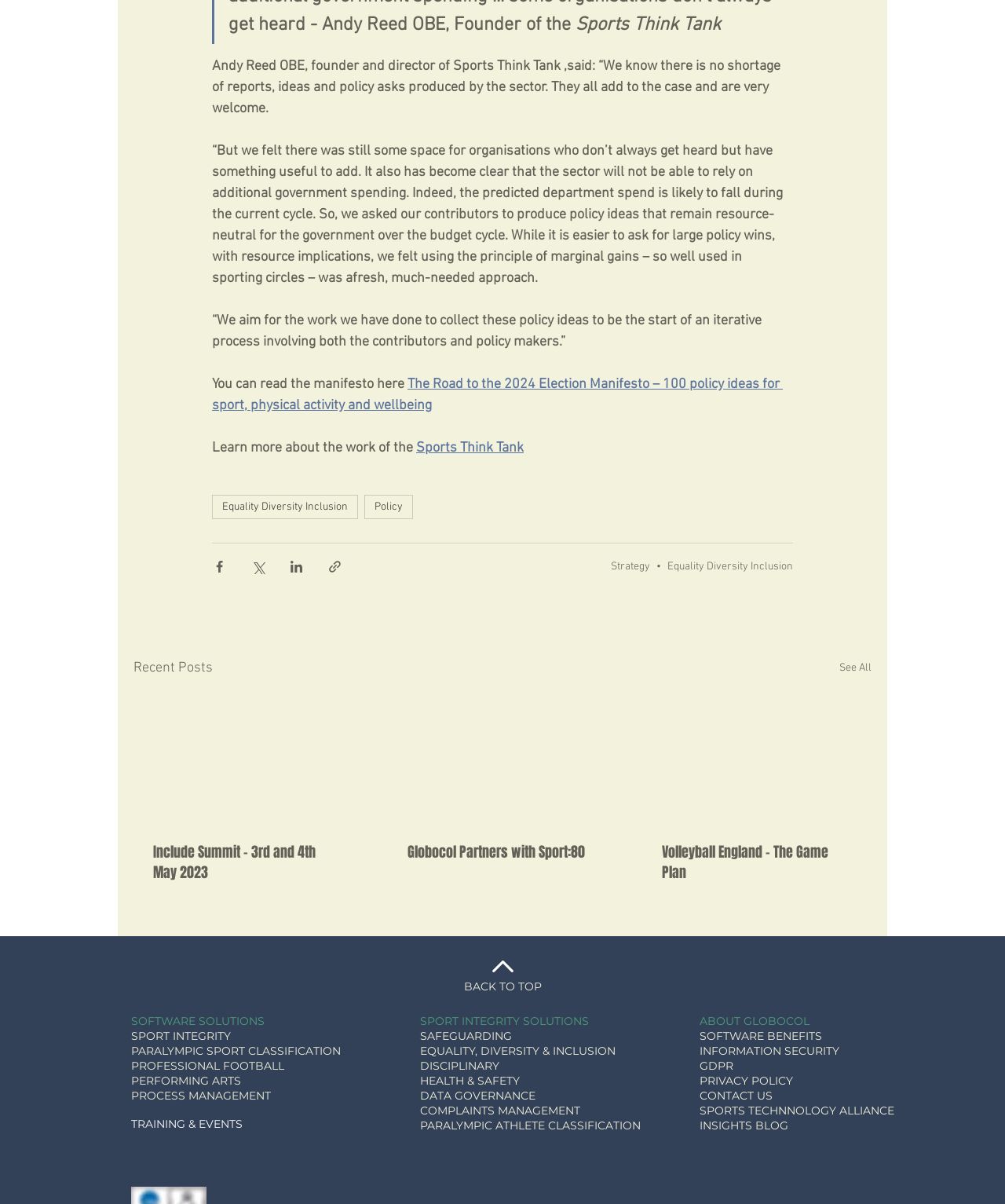What is the category of the link 'SPORT INTEGRITY SOLUTIONS'?
Please provide a detailed answer to the question.

The link element with bounding box coordinates [0.418, 0.842, 0.586, 0.854] has the text 'SPORT INTEGRITY SOLUTIONS', which suggests that this link falls under the category of 'SPORT INTEGRITY'.